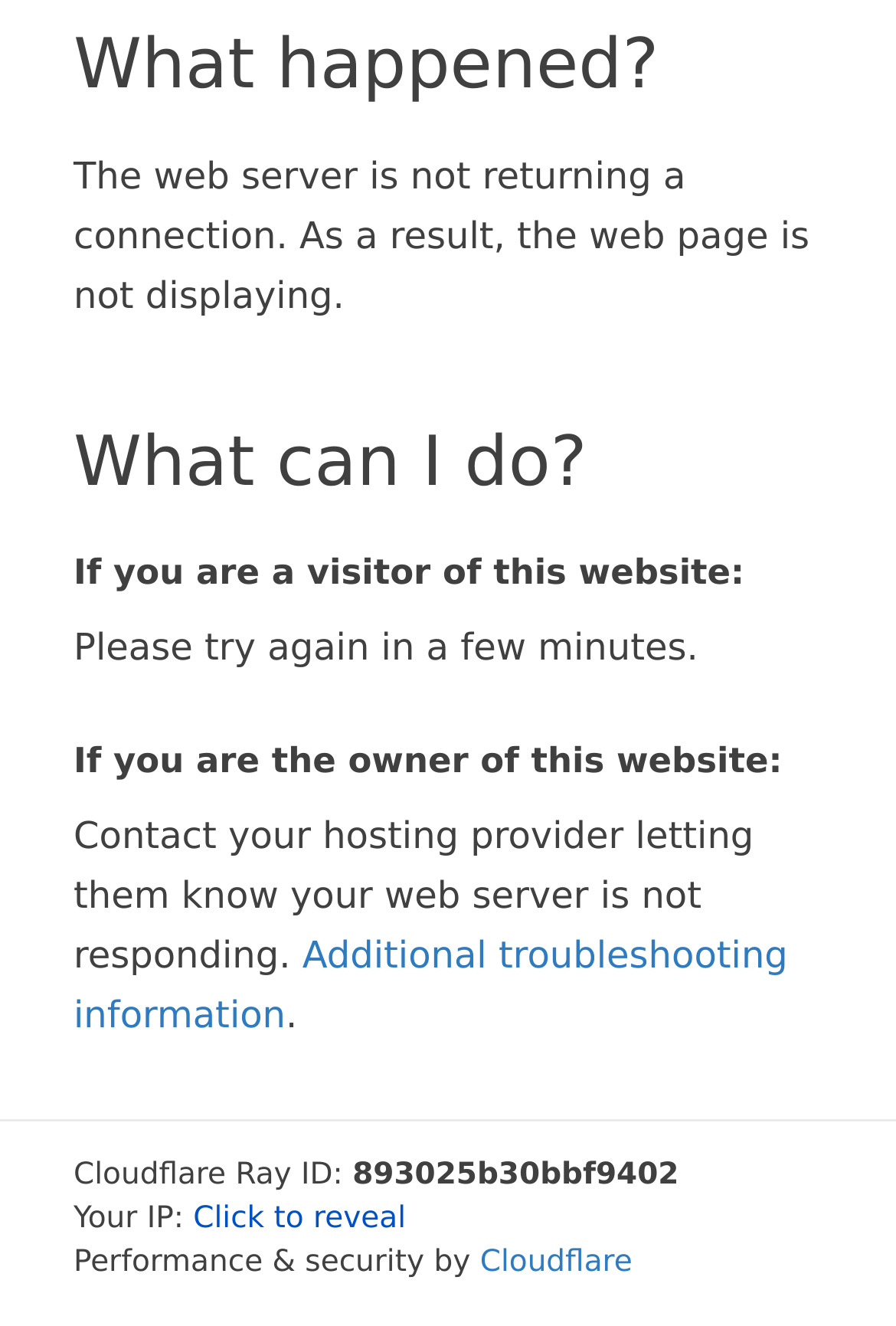What is the purpose of the 'Click to reveal' button?
Examine the image and give a concise answer in one word or a short phrase.

To reveal IP address